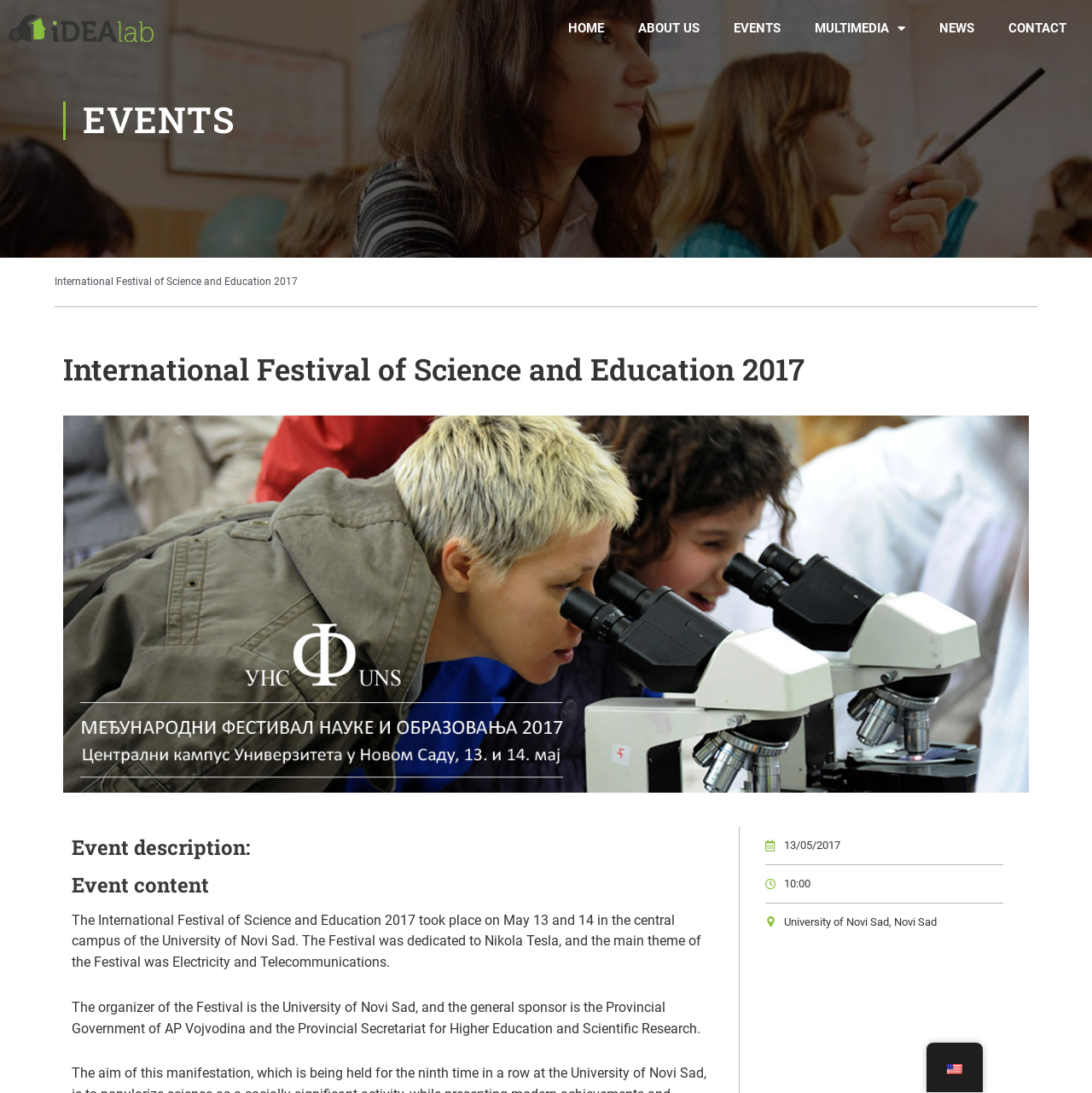Who is the general sponsor of the festival?
Using the image as a reference, answer the question in detail.

I found the answer by reading the static text element that describes the organizers and sponsors of the festival, which mentions that the general sponsor is the Provincial Government of AP Vojvodina and the Provincial Secretariat for Higher Education and Scientific Research.